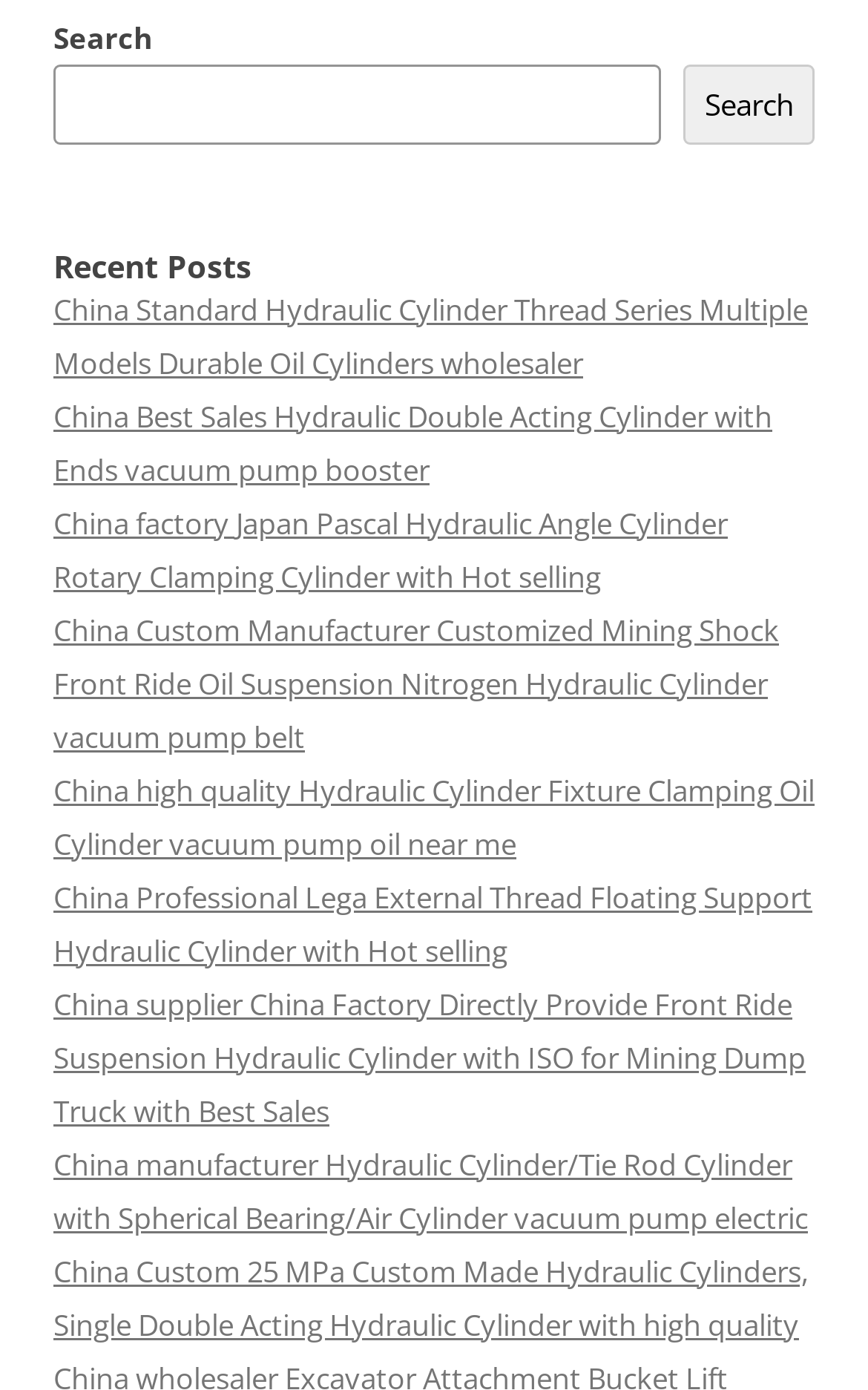Please specify the bounding box coordinates of the clickable section necessary to execute the following command: "view China Standard Hydraulic Cylinder Thread Series Multiple Models Durable Oil Cylinders wholesaler".

[0.062, 0.207, 0.931, 0.275]